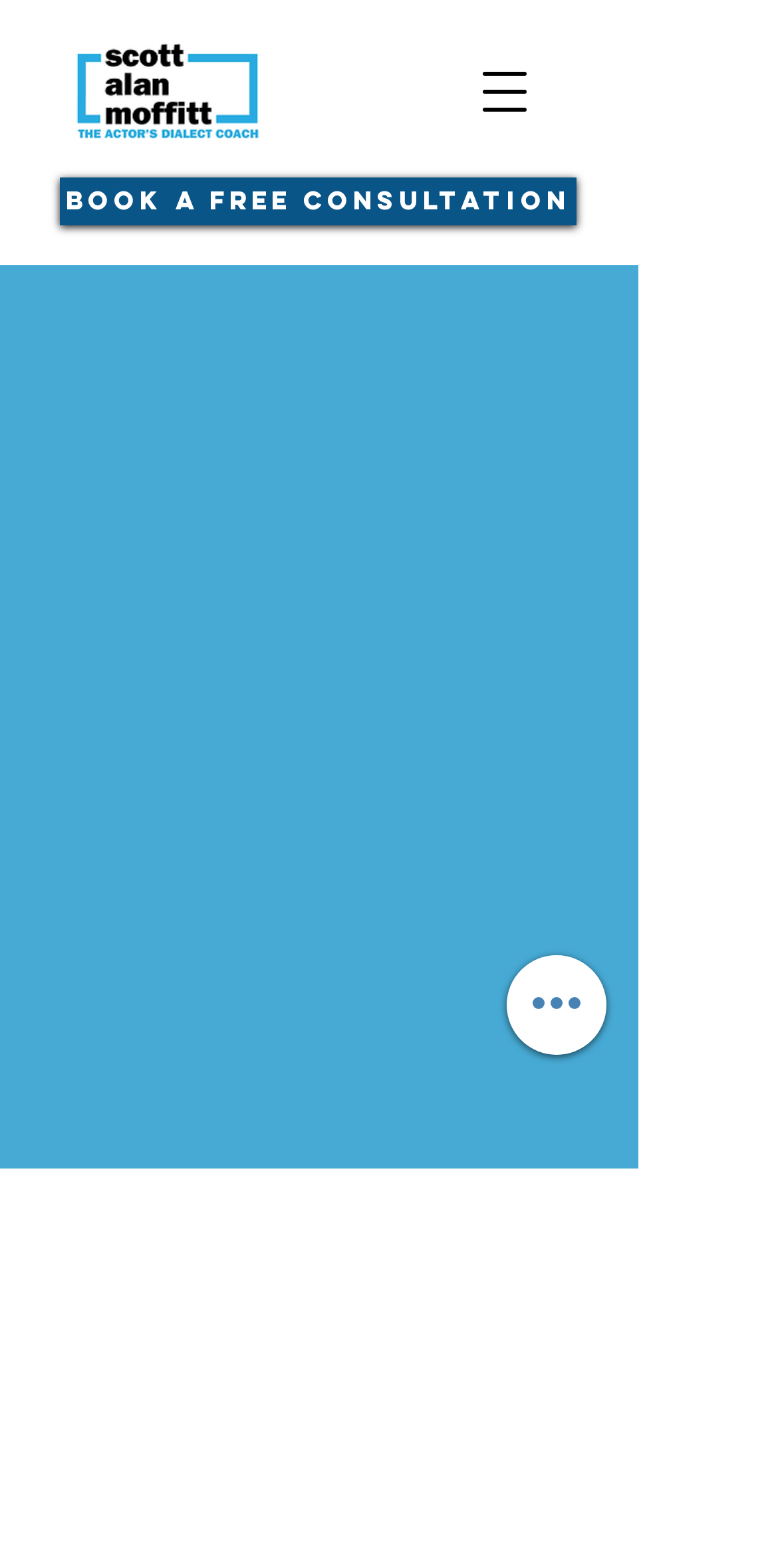What is the phone number for immediate audition coaching?
Based on the image, provide a one-word or brief-phrase response.

(818) 465-8430